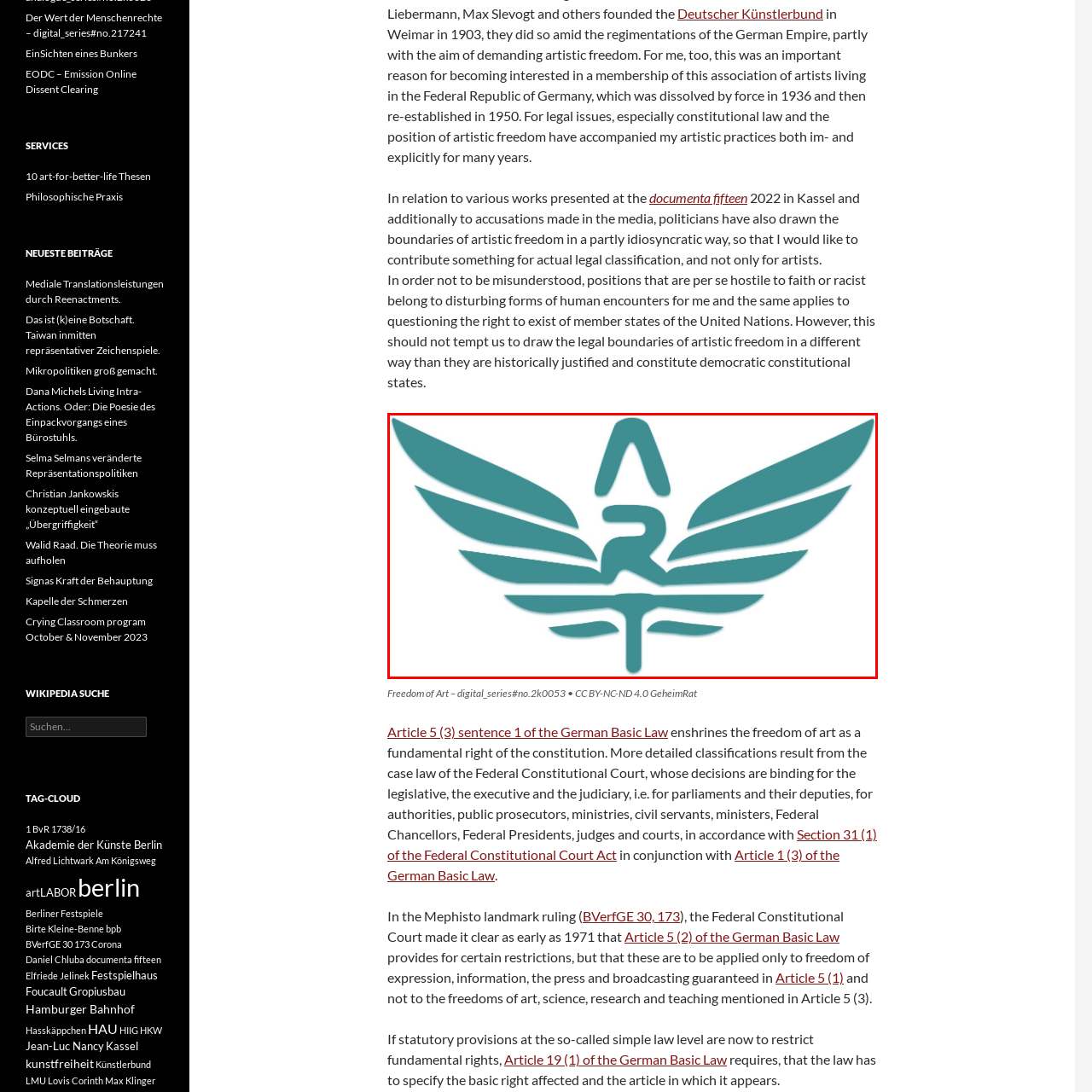Please scrutinize the portion of the image inside the purple boundary and provide an elaborate answer to the question below, relying on the visual elements: 
What is the theme highlighted by the emblem?

The emblem prominently highlights the theme of artistic expression, which resonates with the ideals discussed in the accompanying text about the historical context of the German Künstlerbund and the protection of artistic freedoms as enshrined in the German Basic Law.